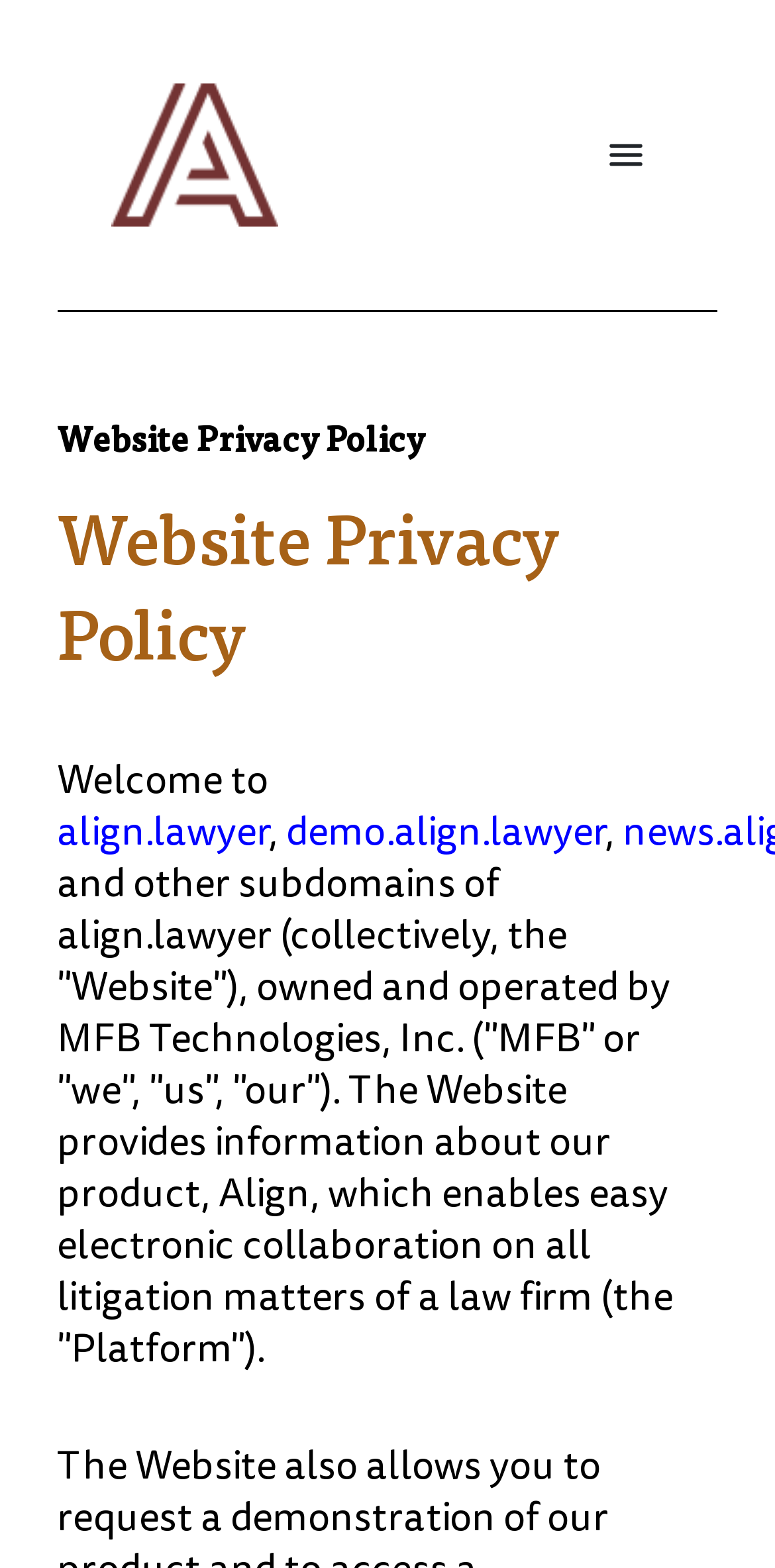What is the logo of the website?
Examine the image and give a concise answer in one word or a short phrase.

Align